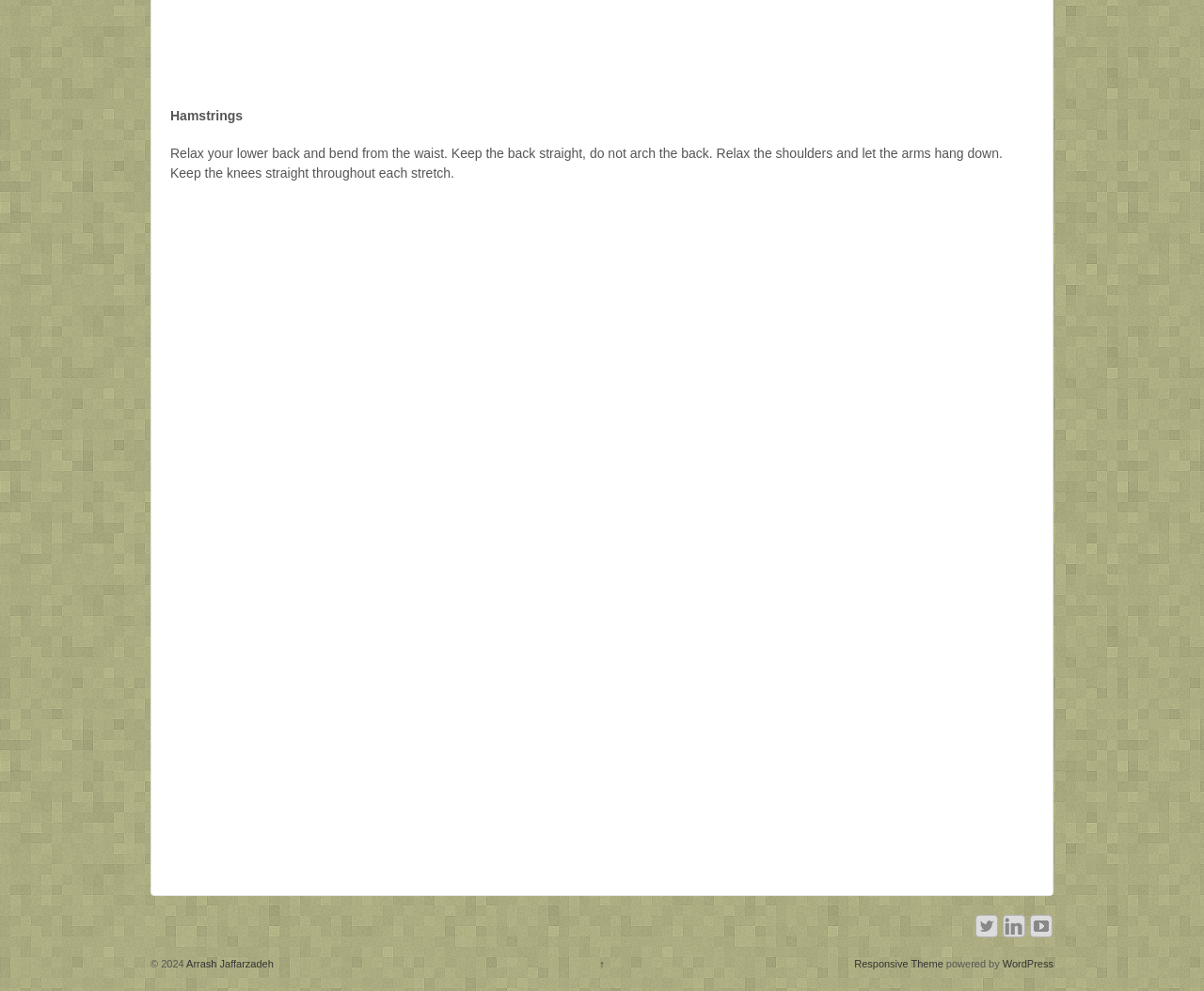What is the content management system used?
Offer a detailed and full explanation in response to the question.

The link at the bottom of the webpage mentions 'powered by WordPress', indicating that the content management system used to create and manage the webpage's content is WordPress.